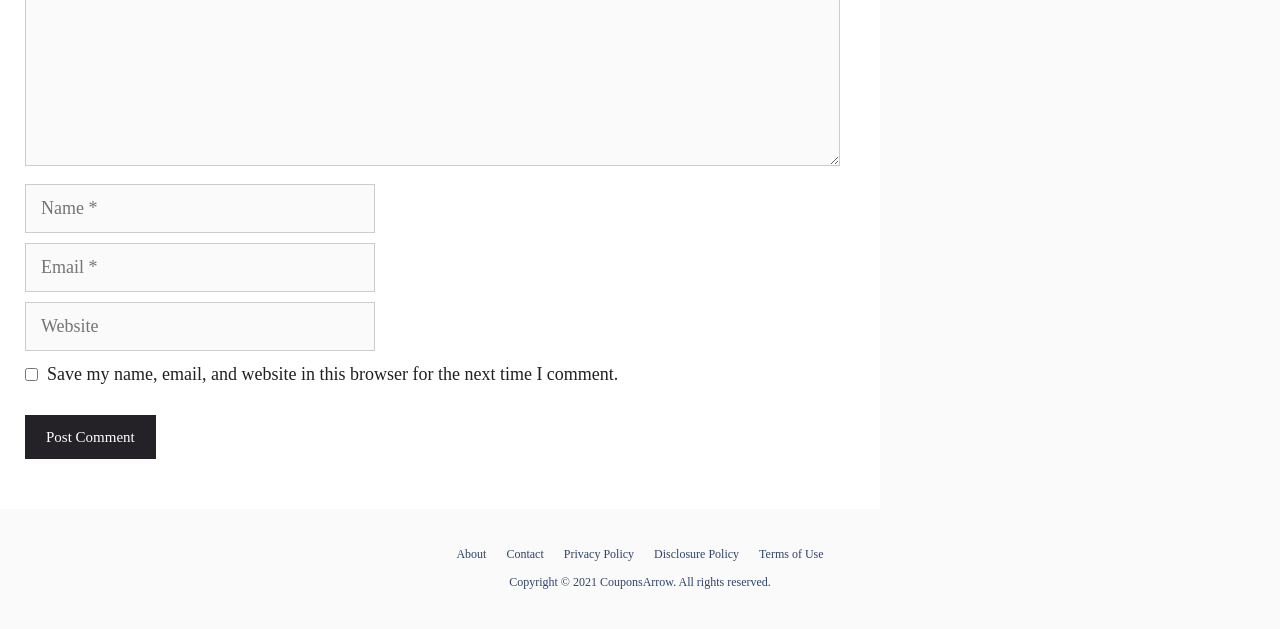Utilize the information from the image to answer the question in detail:
What is the purpose of the checkbox?

The checkbox is located below the 'Website' textbox and has a label 'Save my name, email, and website in this browser for the next time I comment.' This suggests that its purpose is to save the user's comment information for future use.